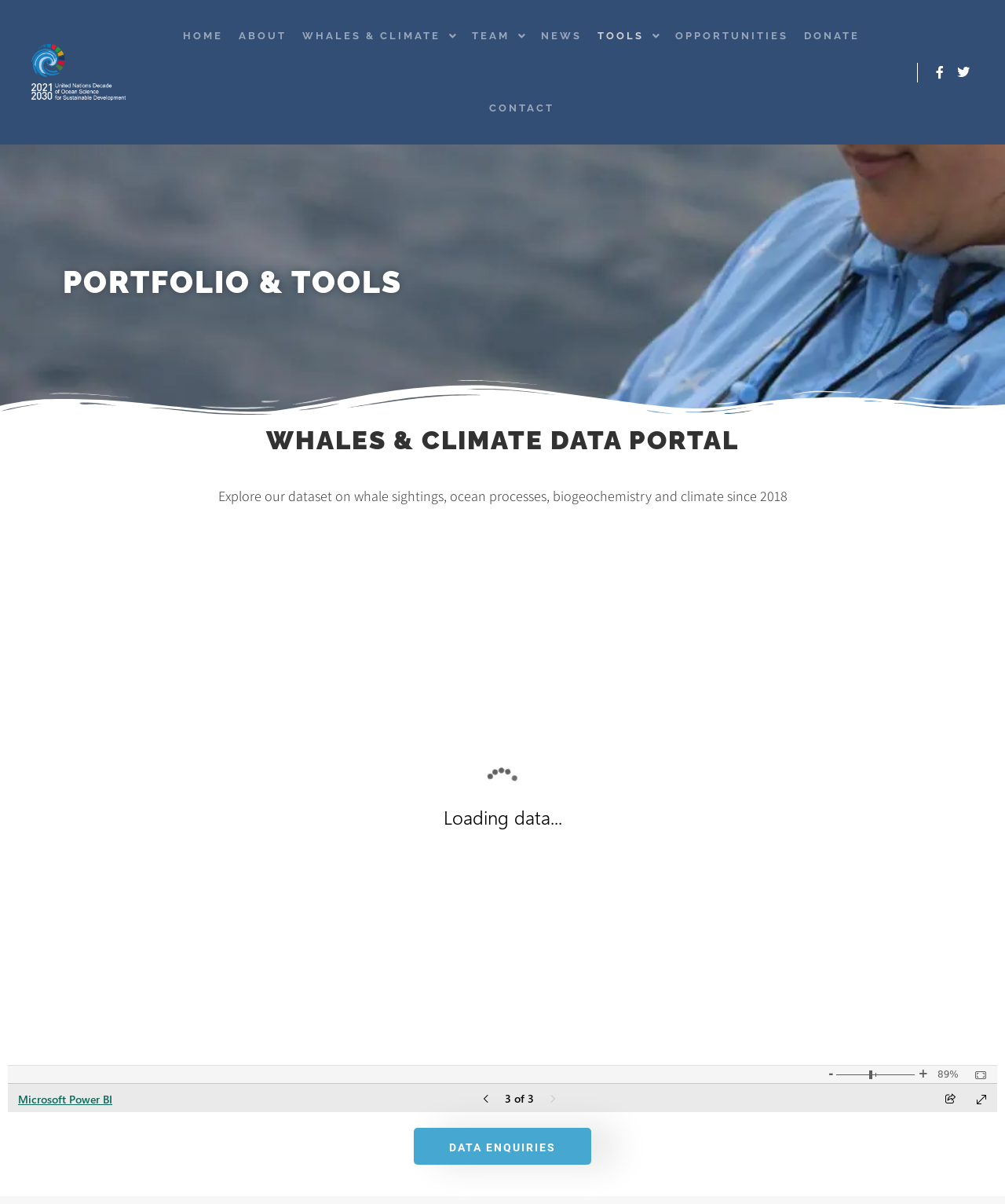Locate the bounding box coordinates of the clickable region to complete the following instruction: "visit about page."

[0.23, 0.0, 0.293, 0.06]